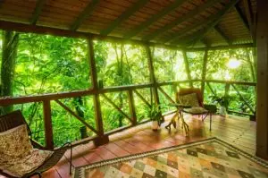Offer a detailed narrative of the scene shown in the image.

The image showcases a serene sitting area within a treehouse, beautifully designed to blend with its lush, green surroundings. Large windows allow abundant natural light to flood the space, illuminating the vibrant greenery outside. Inside, there are two comfortable chairs strategically placed to provide a cozy retreat, along with a small table and decorative plants, creating an inviting atmosphere. The wooden flooring and the rustic decor enhance the natural feel, making it a perfect spot to relax and enjoy the tranquility of nature. This peaceful hideaway exemplifies the charm of a treehouse experience, ideal for unwinding amidst the sounds of the forest.